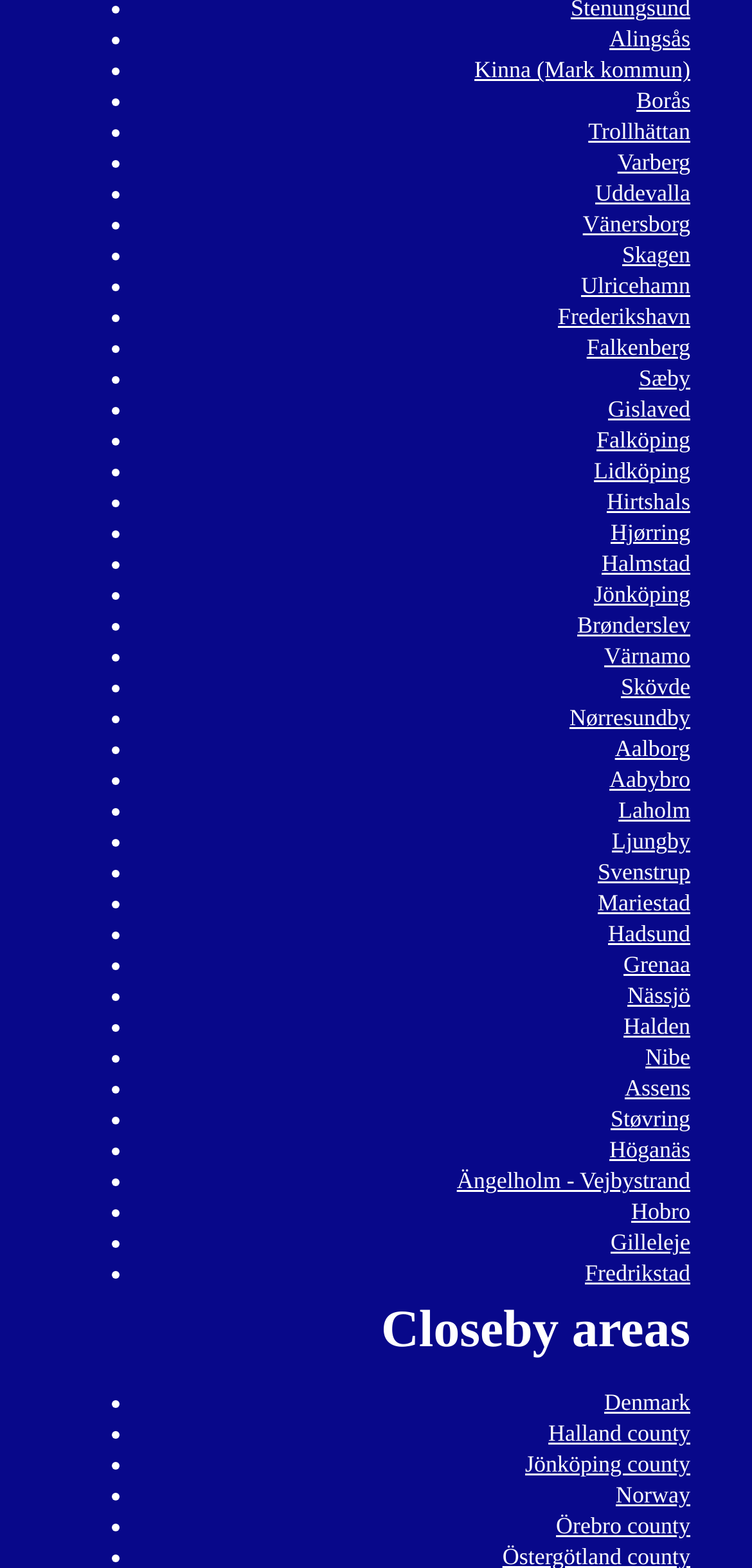What is the first city listed?
Respond to the question with a well-detailed and thorough answer.

The first city listed is Alingsås, which is indicated by the first link element with the text 'Alingsås' and a list marker '•' preceding it.